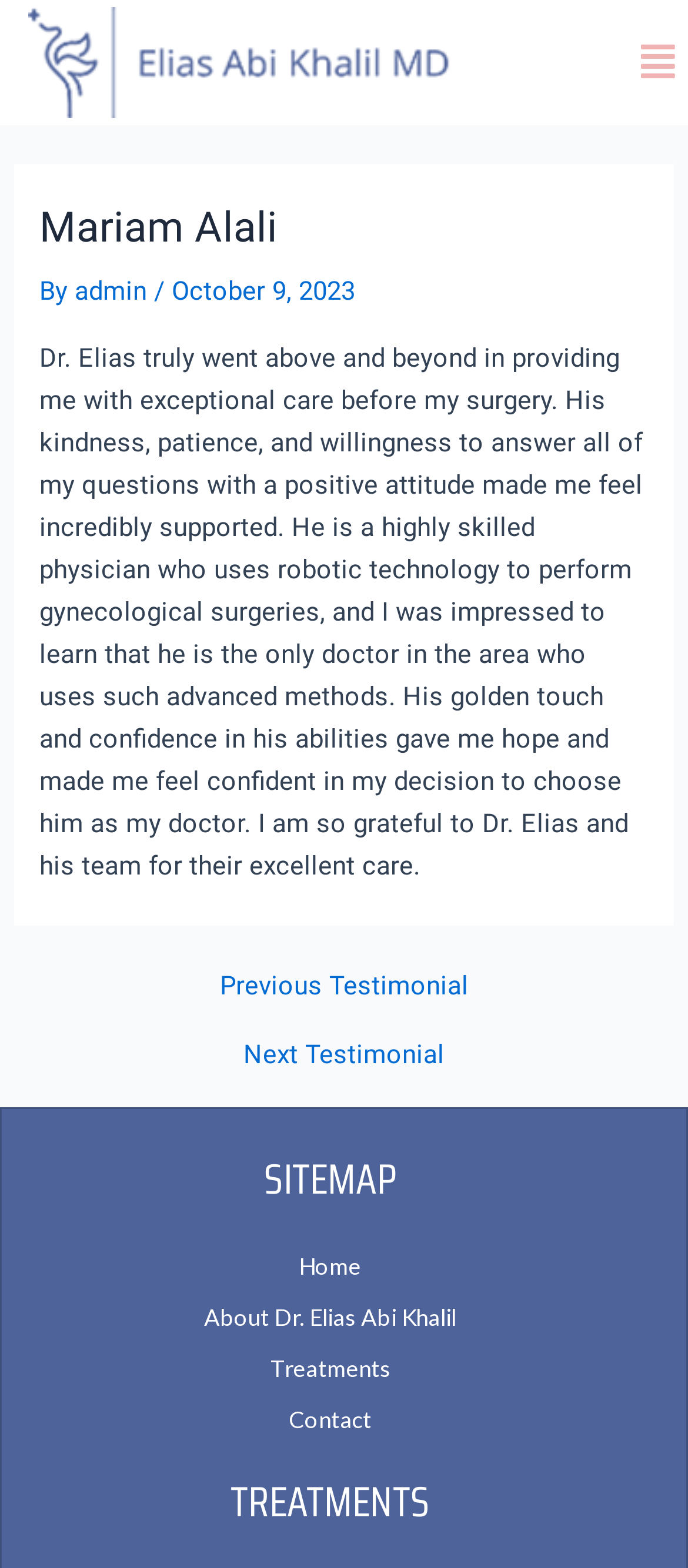How many links are present in the navigation section?
Please provide a single word or phrase in response based on the screenshot.

2